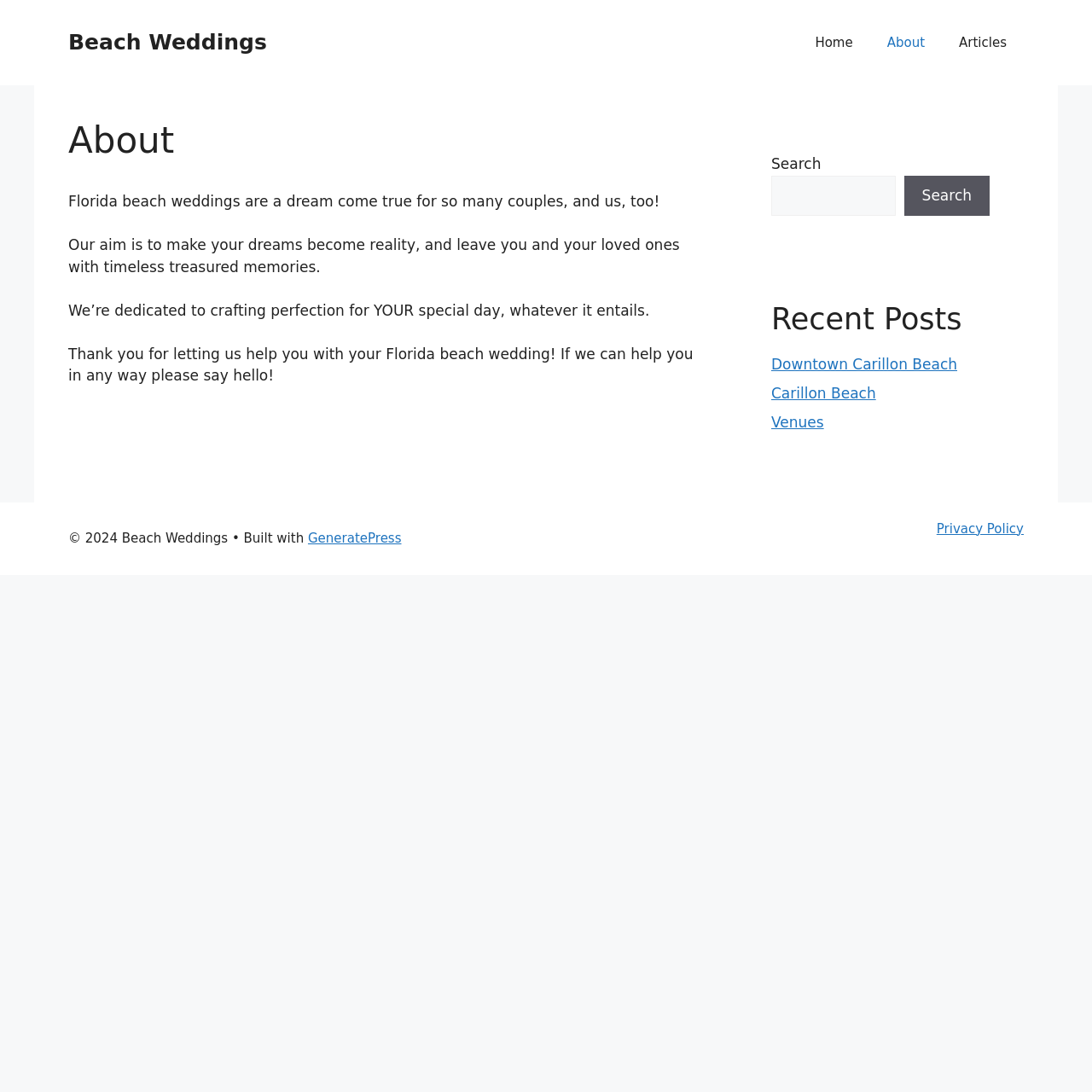What is the copyright year of the website? Based on the image, give a response in one word or a short phrase.

2024